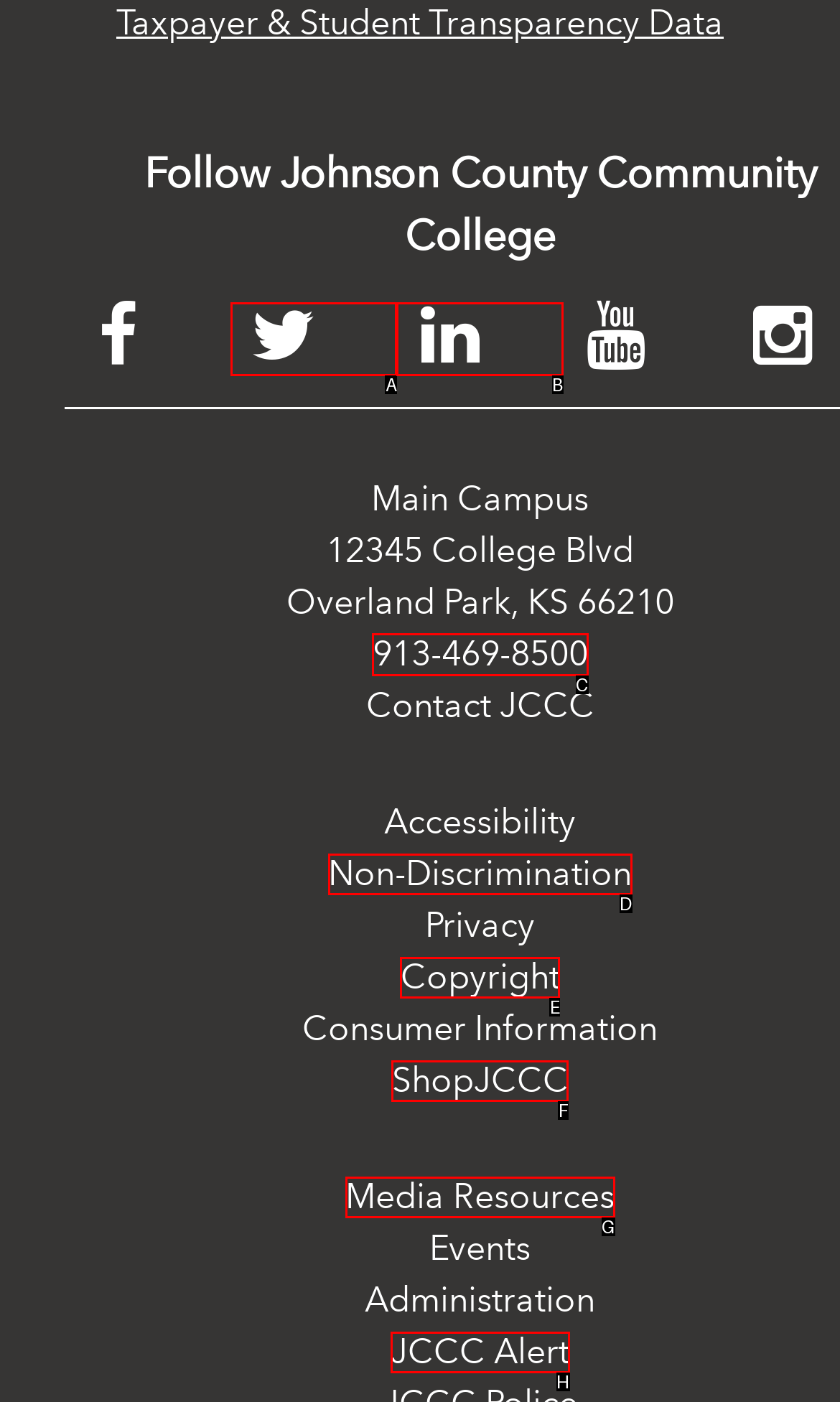Determine which HTML element should be clicked to carry out the following task: Call 913-469-8500 Respond with the letter of the appropriate option.

C